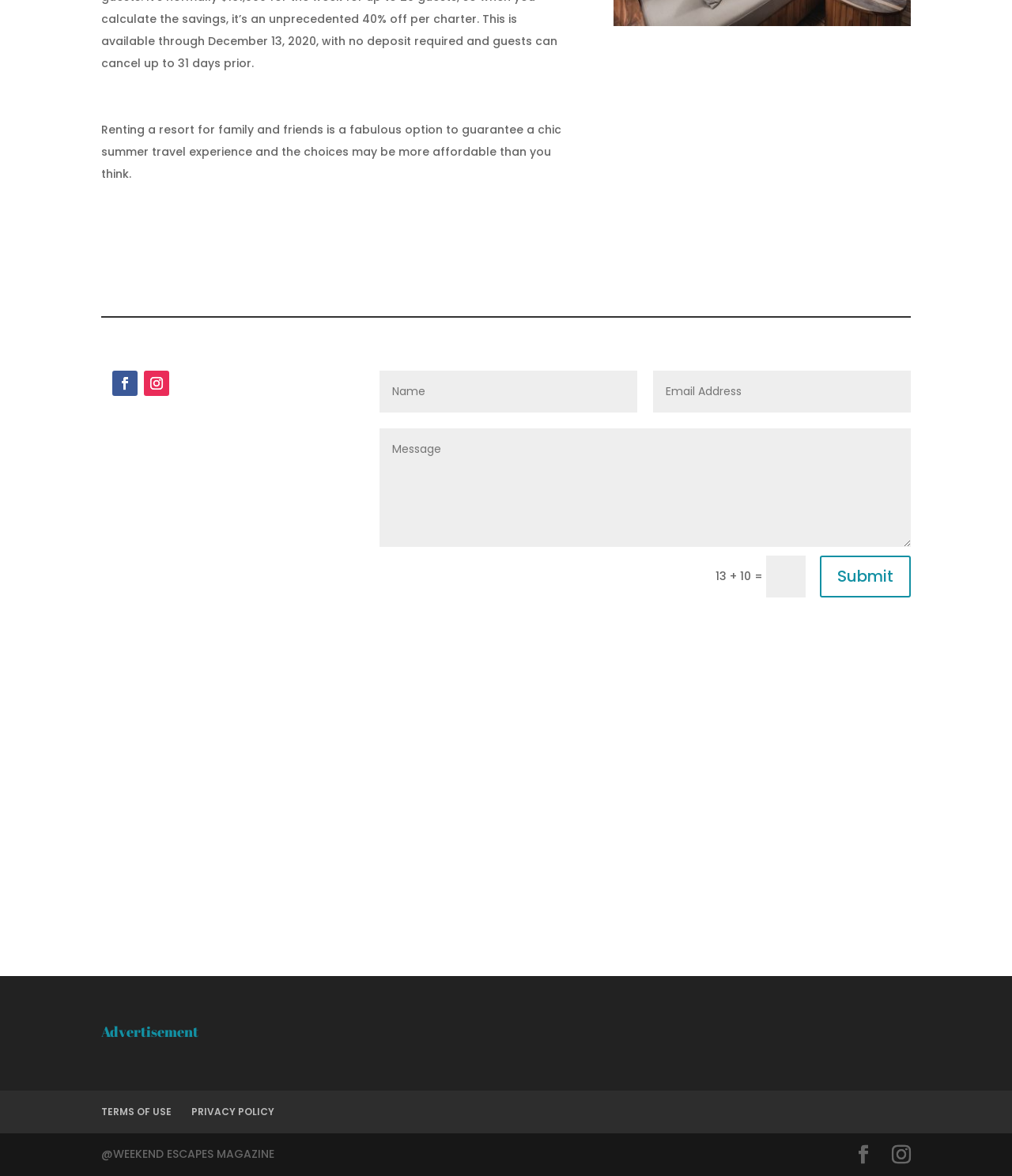Respond with a single word or phrase to the following question: What is the purpose of the webpage based on the first paragraph?

Renting a resort for family and friends